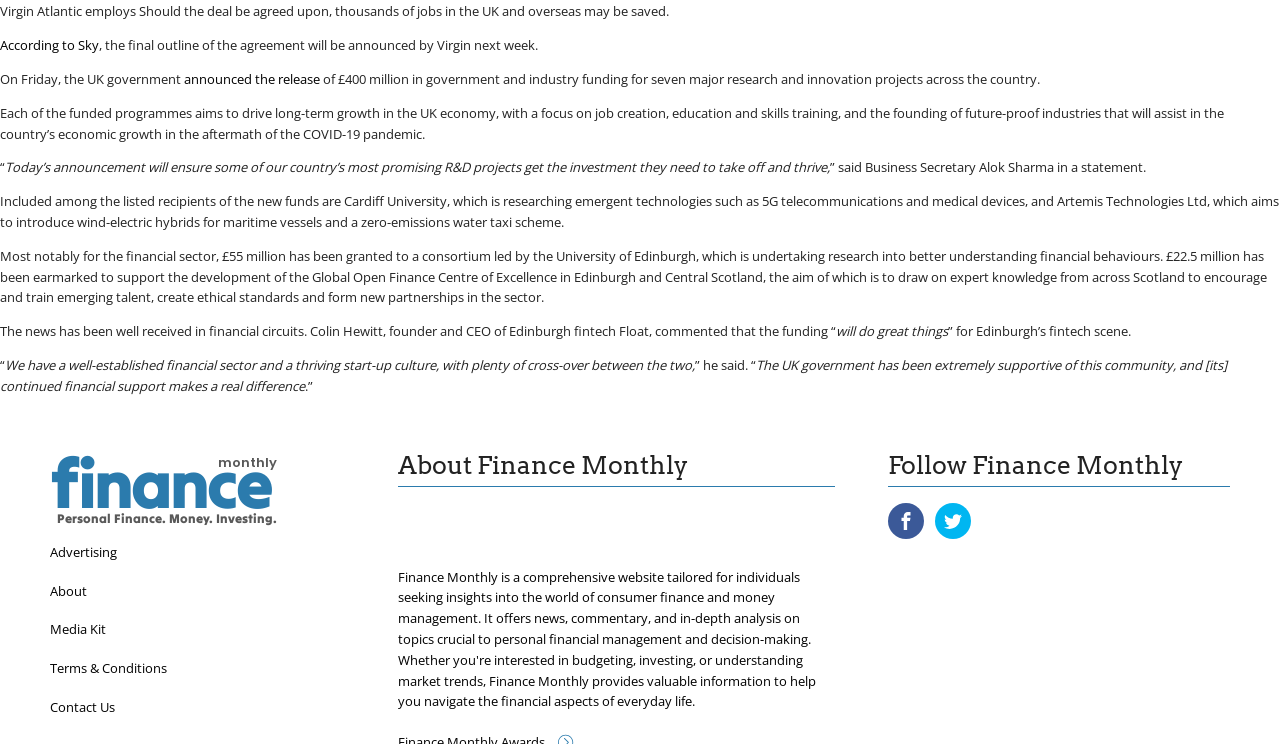What is the name of the fintech company founded by Colin Hewitt?
Answer with a single word or phrase by referring to the visual content.

Float